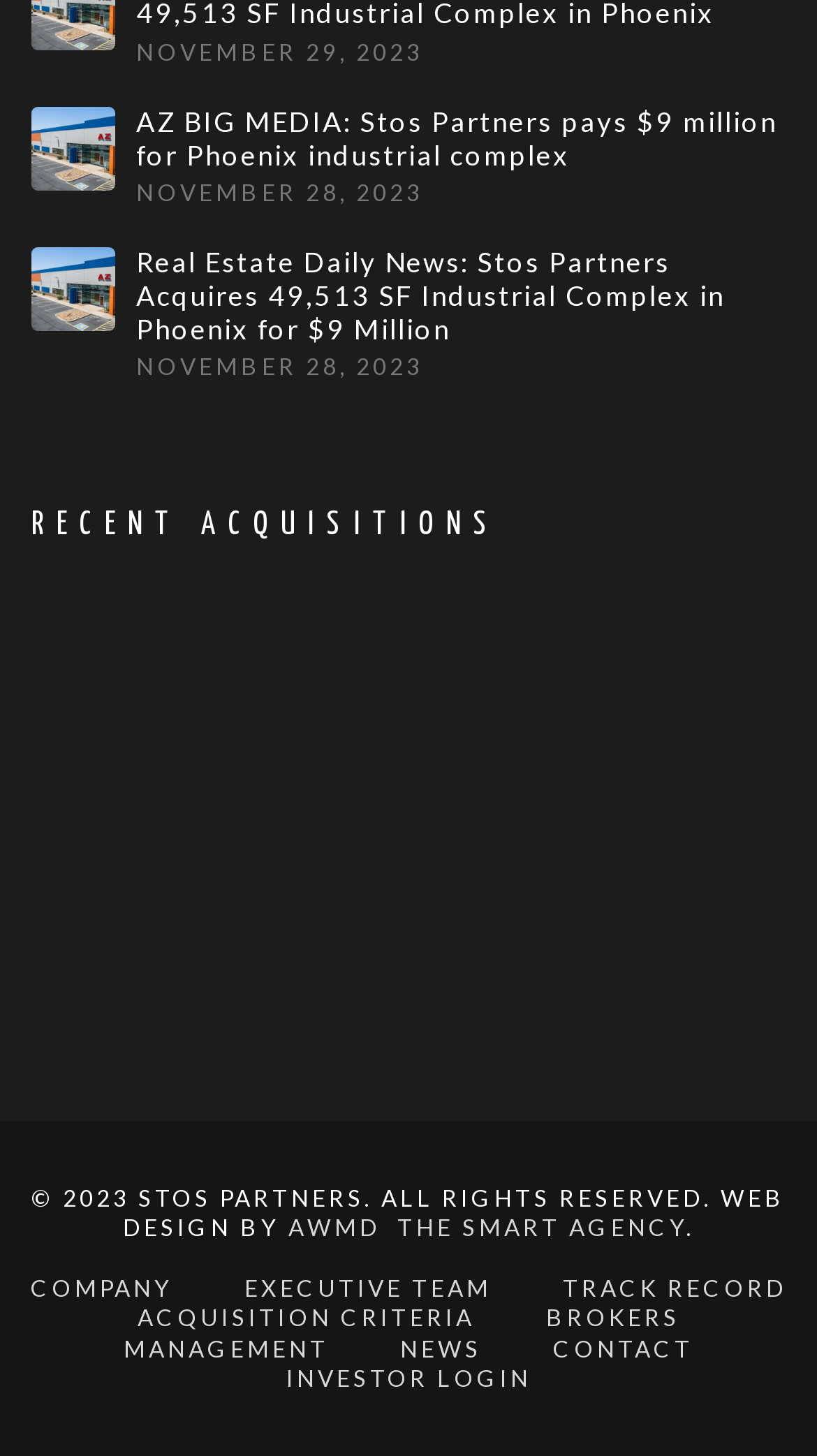Indicate the bounding box coordinates of the element that needs to be clicked to satisfy the following instruction: "Go to company page". The coordinates should be four float numbers between 0 and 1, i.e., [left, top, right, bottom].

[0.037, 0.875, 0.212, 0.894]